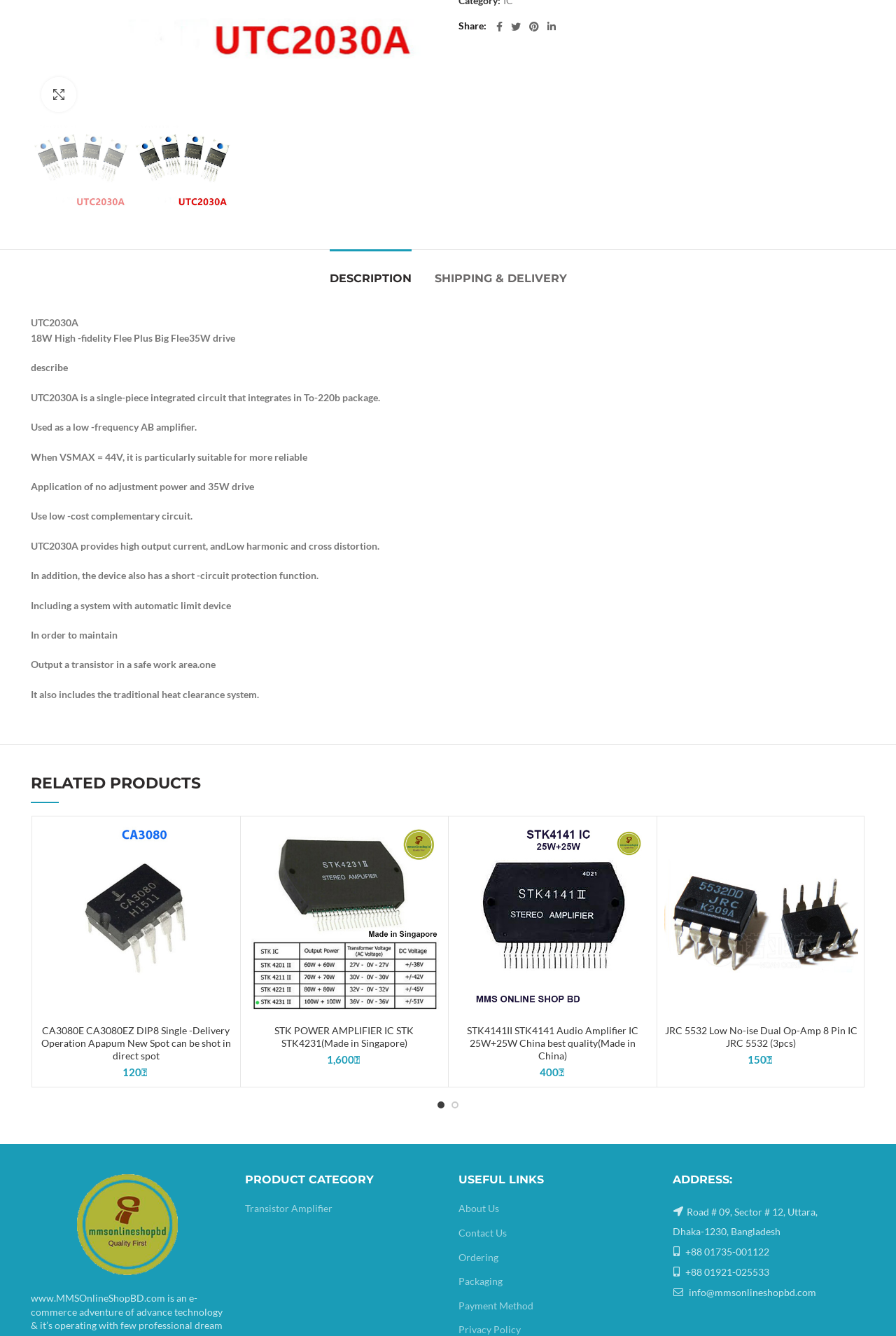Bounding box coordinates are to be given in the format (top-left x, top-left y, bottom-right x, bottom-right y). All values must be floating point numbers between 0 and 1. Provide the bounding box coordinate for the UI element described as: linkedin

[0.606, 0.013, 0.625, 0.027]